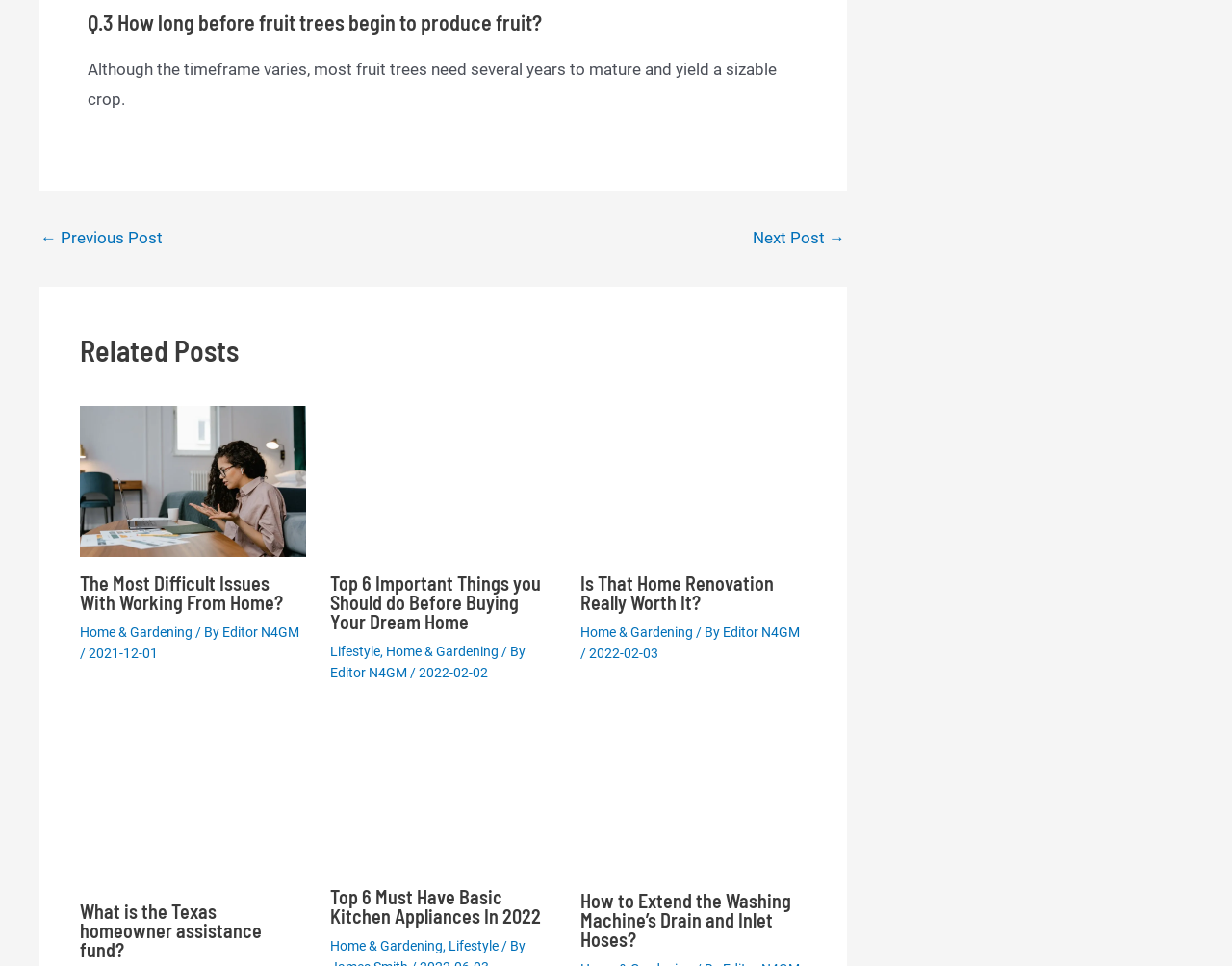What is the category of the post 'Top 6 Important Things you Should do Before Buying Your Dream Home'?
Refer to the image and provide a concise answer in one word or phrase.

Lifestyle, Home & Gardening